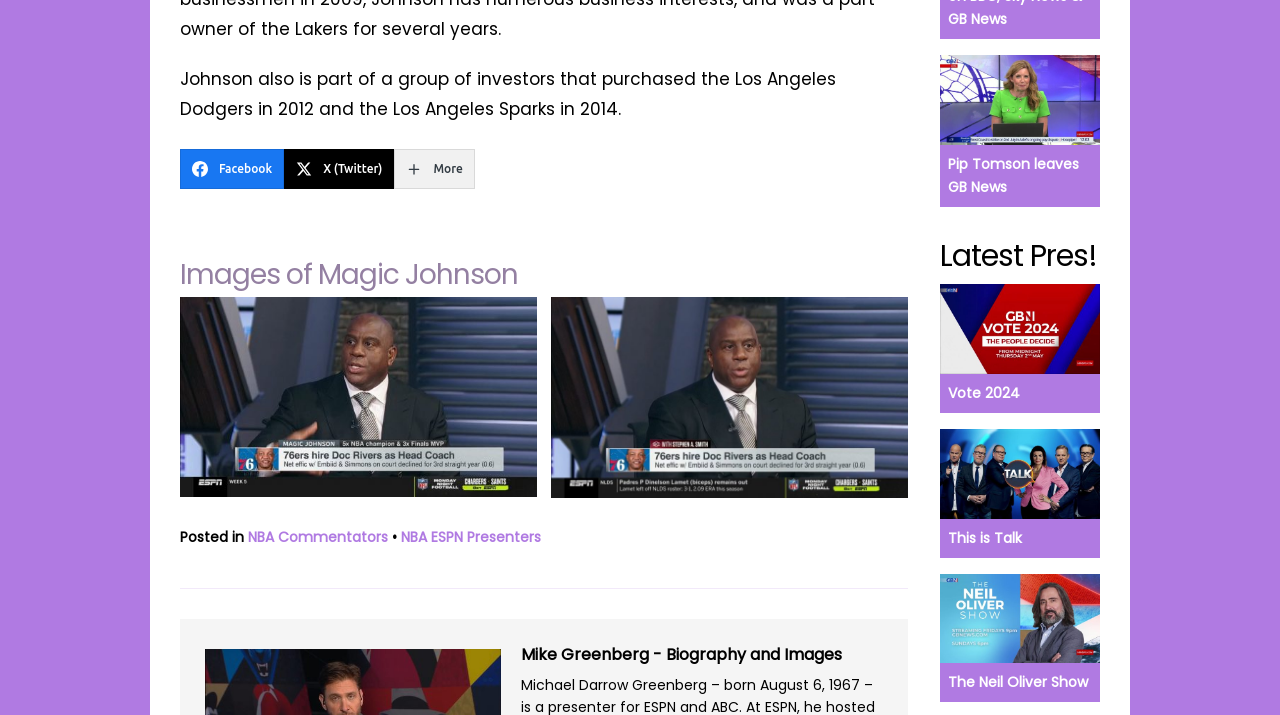Kindly provide the bounding box coordinates of the section you need to click on to fulfill the given instruction: "Watch Vote 2024 promo".

[0.734, 0.397, 0.859, 0.578]